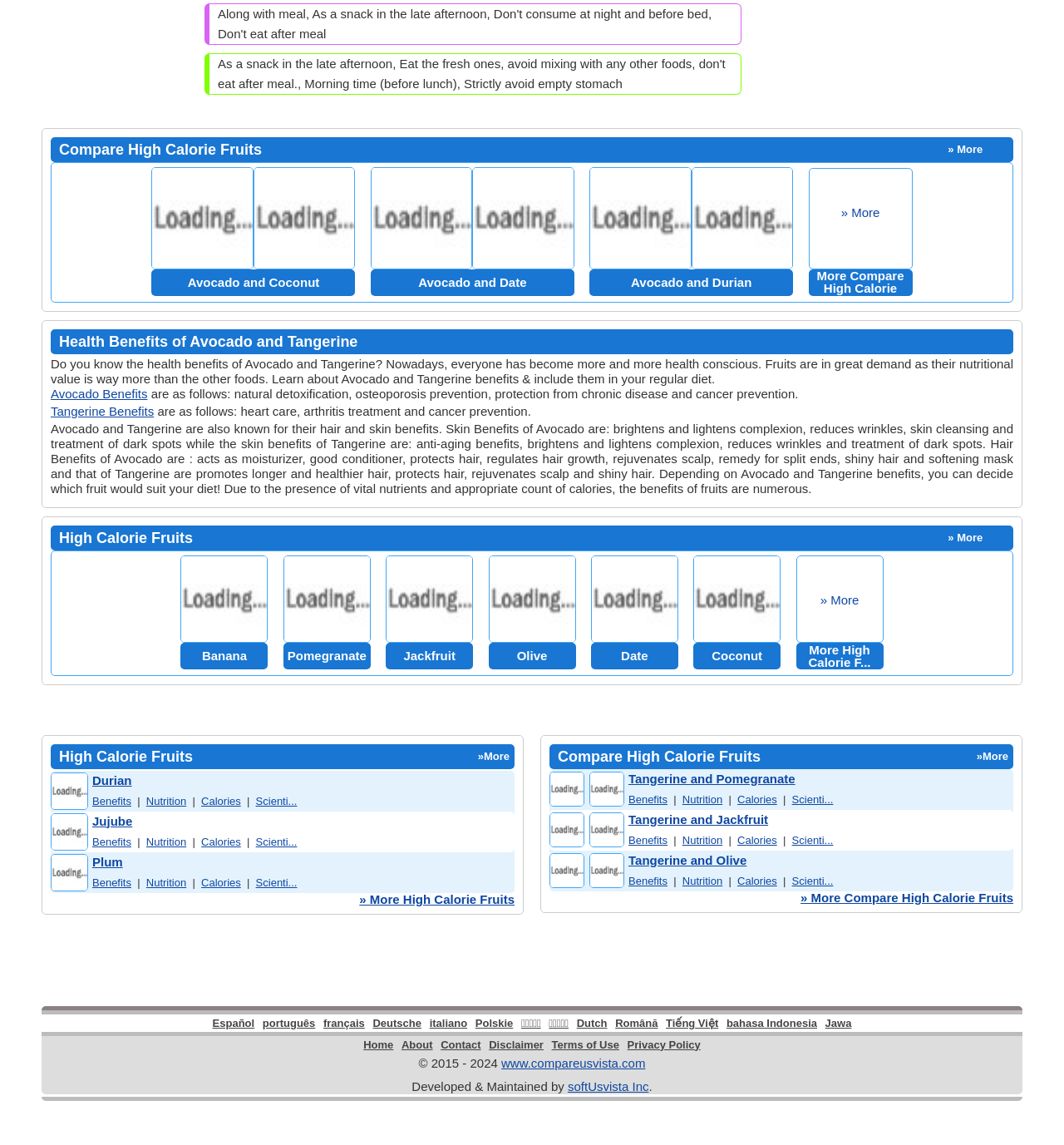Analyze the image and give a detailed response to the question:
What is the bounding box coordinate of the image 'Avocado Fruit'?

The bounding box coordinate of the image 'Avocado Fruit' is [0.143, 0.146, 0.238, 0.235], which indicates its position on the webpage.